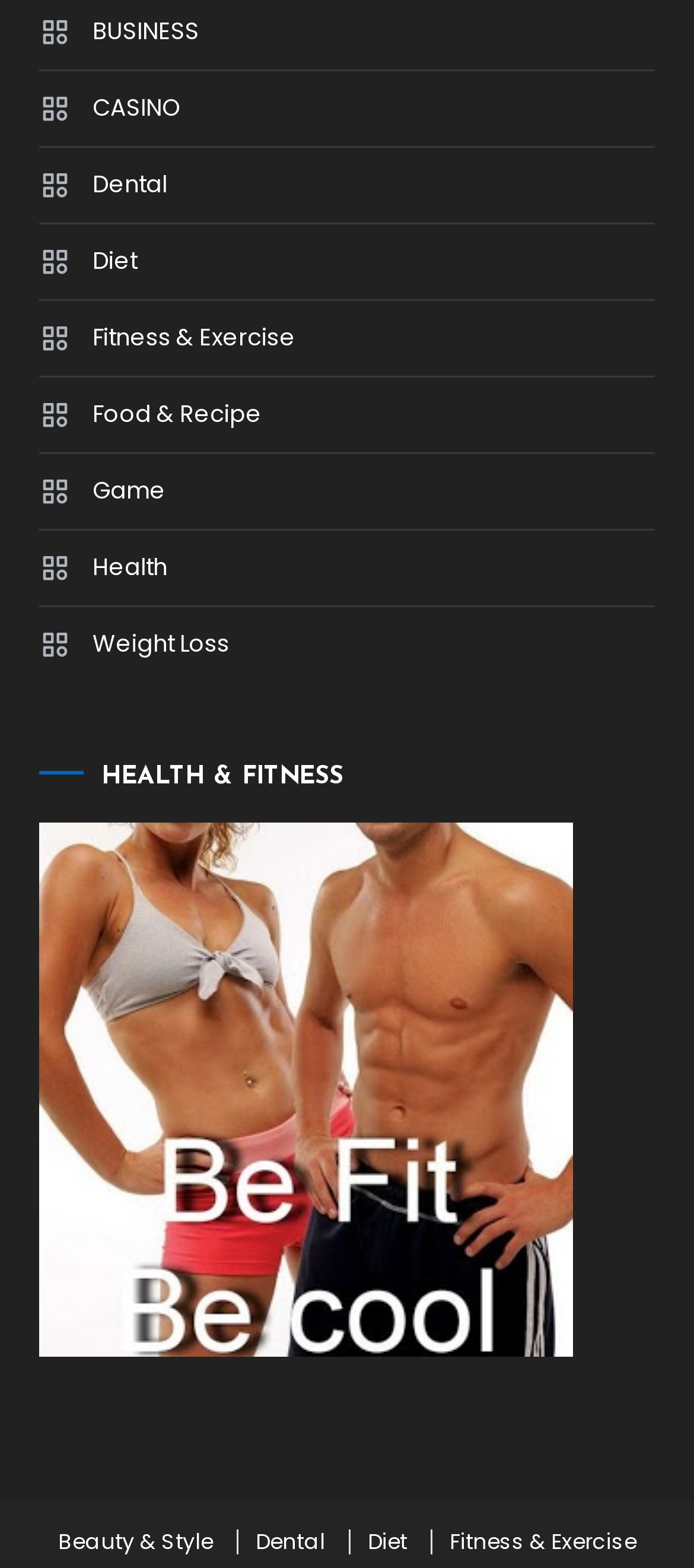How many links are there in the bottom section?
We need a detailed and exhaustive answer to the question. Please elaborate.

By examining the links at the bottom of the page, I count 4 links: Beauty & Style, Dental, Diet, and Fitness & Exercise.